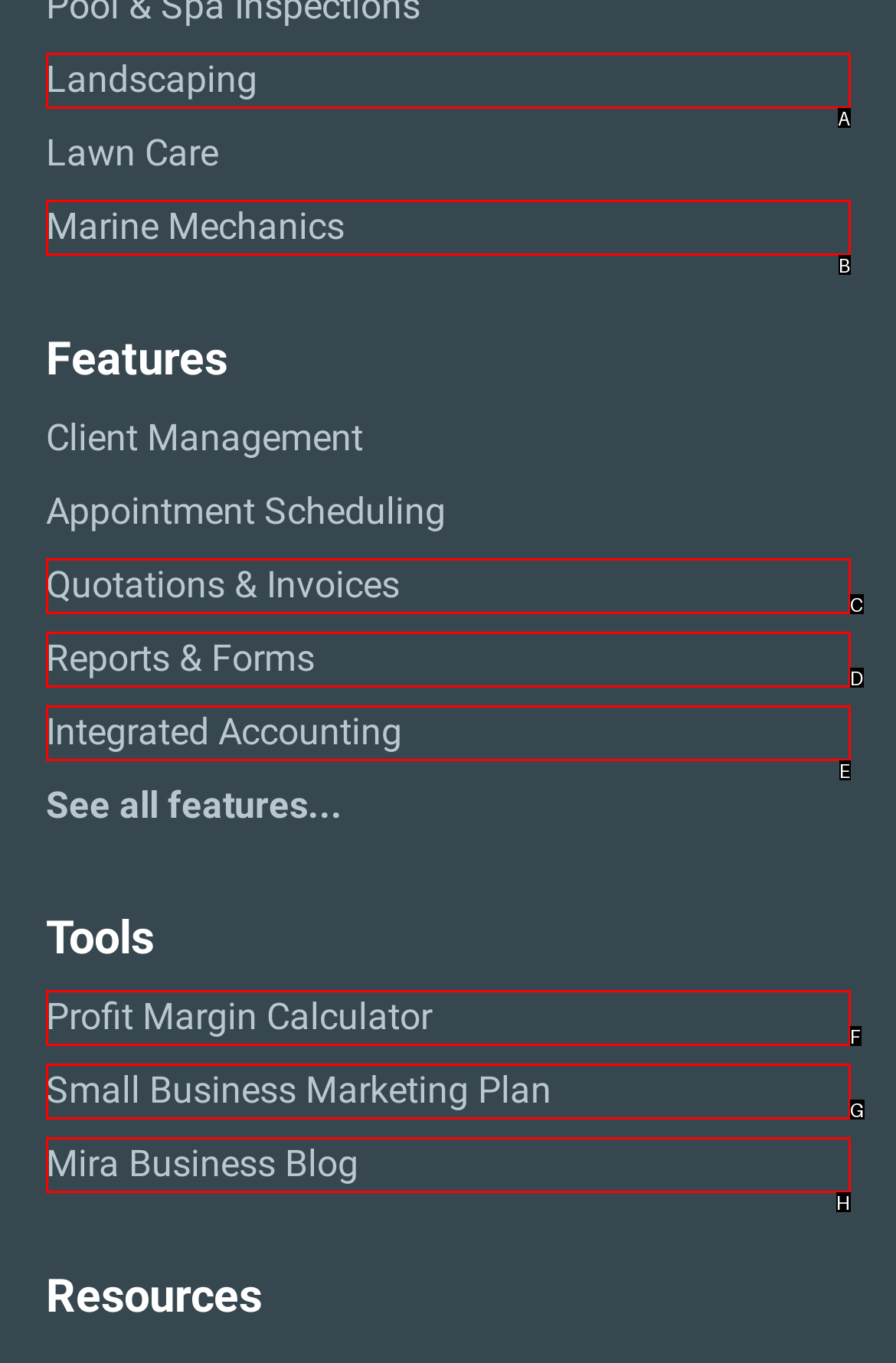Identify the UI element that corresponds to this description: Small Business Marketing Plan
Respond with the letter of the correct option.

G